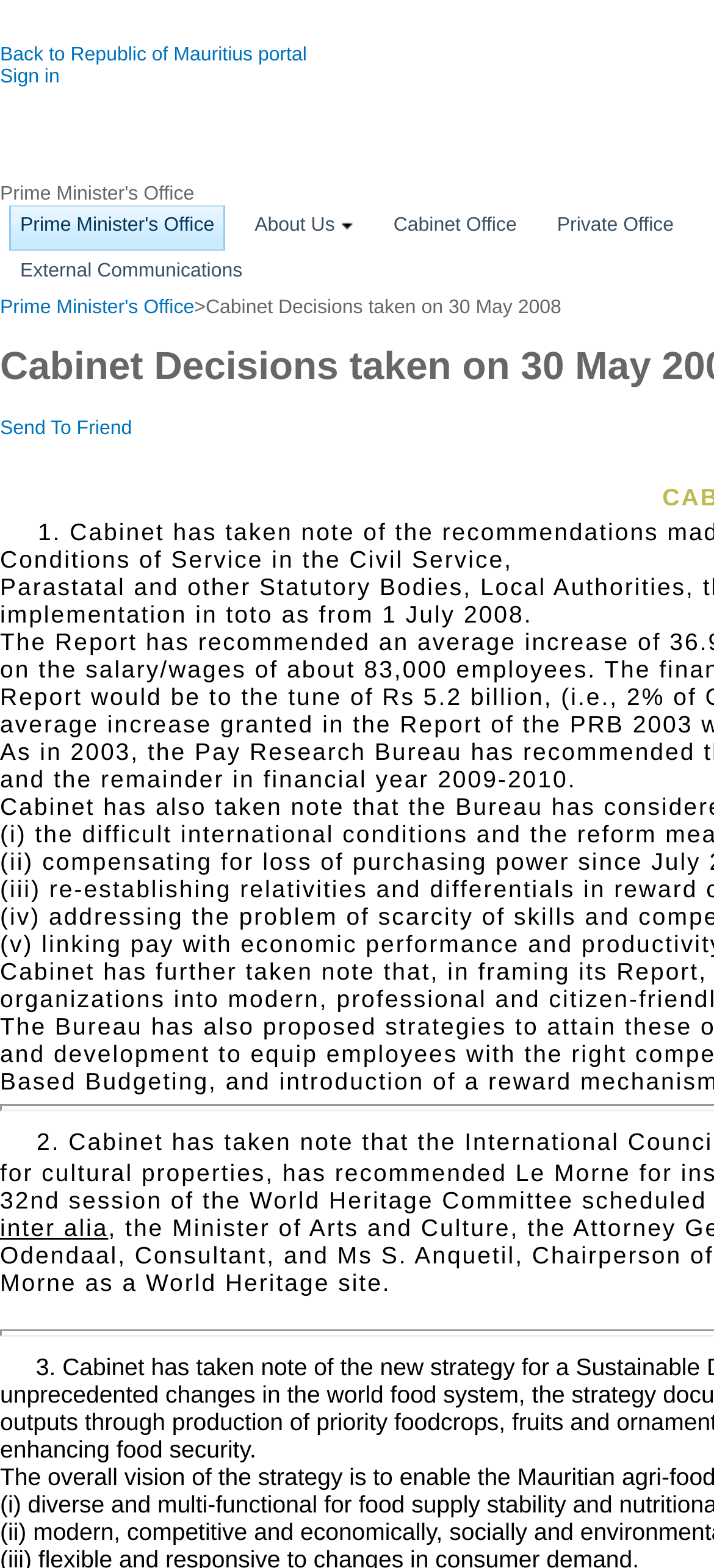How many offices are listed in the middle part of the webpage?
Based on the image, answer the question in a detailed manner.

I counted the offices listed in the middle part of the webpage by looking at the links with y-coordinates between 0.1 and 0.2. The links 'About Us', 'Cabinet Office', 'Private Office', and 'External Communications' all have y-coordinates in this range, indicating they are in the middle part of the webpage.